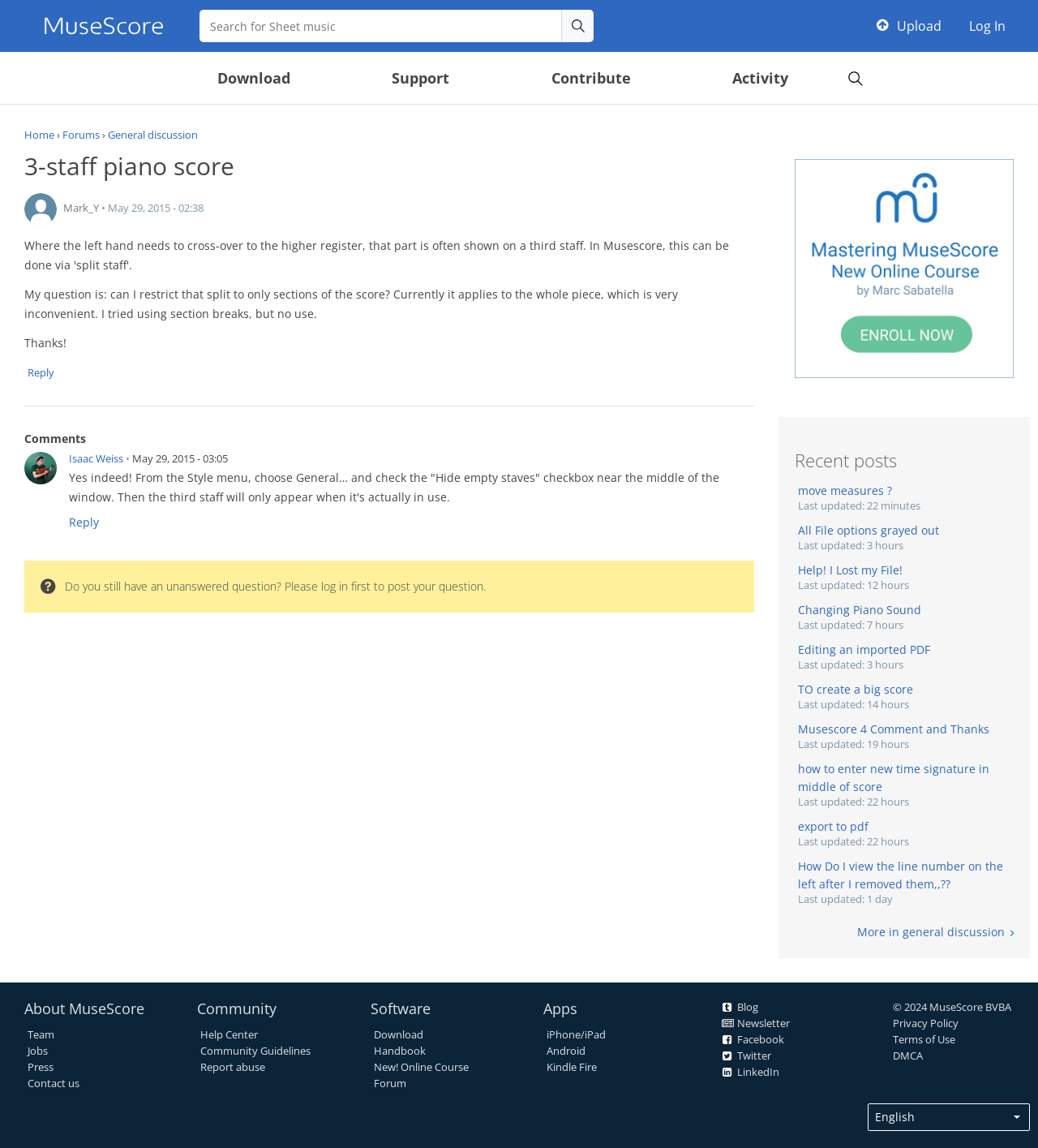Give a detailed account of the webpage.

This webpage is about MuseScore, a music notation software. At the top, there is a navigation bar with links to "Skip to main content", "Upload", "Log In", and a search box. Below the navigation bar, there is a figure with a link to "MuseScore".

The main content area is divided into two sections. The left section contains a breadcrumb navigation with links to "Home", "Forums", and "General discussion". Below the breadcrumb, there is an article with a heading "3-staff piano score" and a question from a user, Mark_Y, about restricting the split staff feature to only certain sections of the score. The user's question is followed by a reply from Isaac Weiss, who provides a solution to the problem.

Below the article, there is a section for comments with a heading "Comments" and a link to reply to the question. There is also a separator line and a text "Do you still have an unanswered question?" with a link to log in and post a question.

The right section of the main content area is a complementary section with a heading "Recent posts" and a list of links to recent posts, including "move measures?", "All File options grayed out", and "Help! I Lost my File!". Each post has a "Last updated" timestamp.

At the bottom of the page, there are three columns of links. The left column has links to "About MuseScore", "Team", "Jobs", "Press", and "Contact us". The middle column has links to "Community", "Help Center", "Community Guidelines", and "Report abuse". The right column has links to "Software", "Download", "Handbook", "New! Online Course", and "Forum".